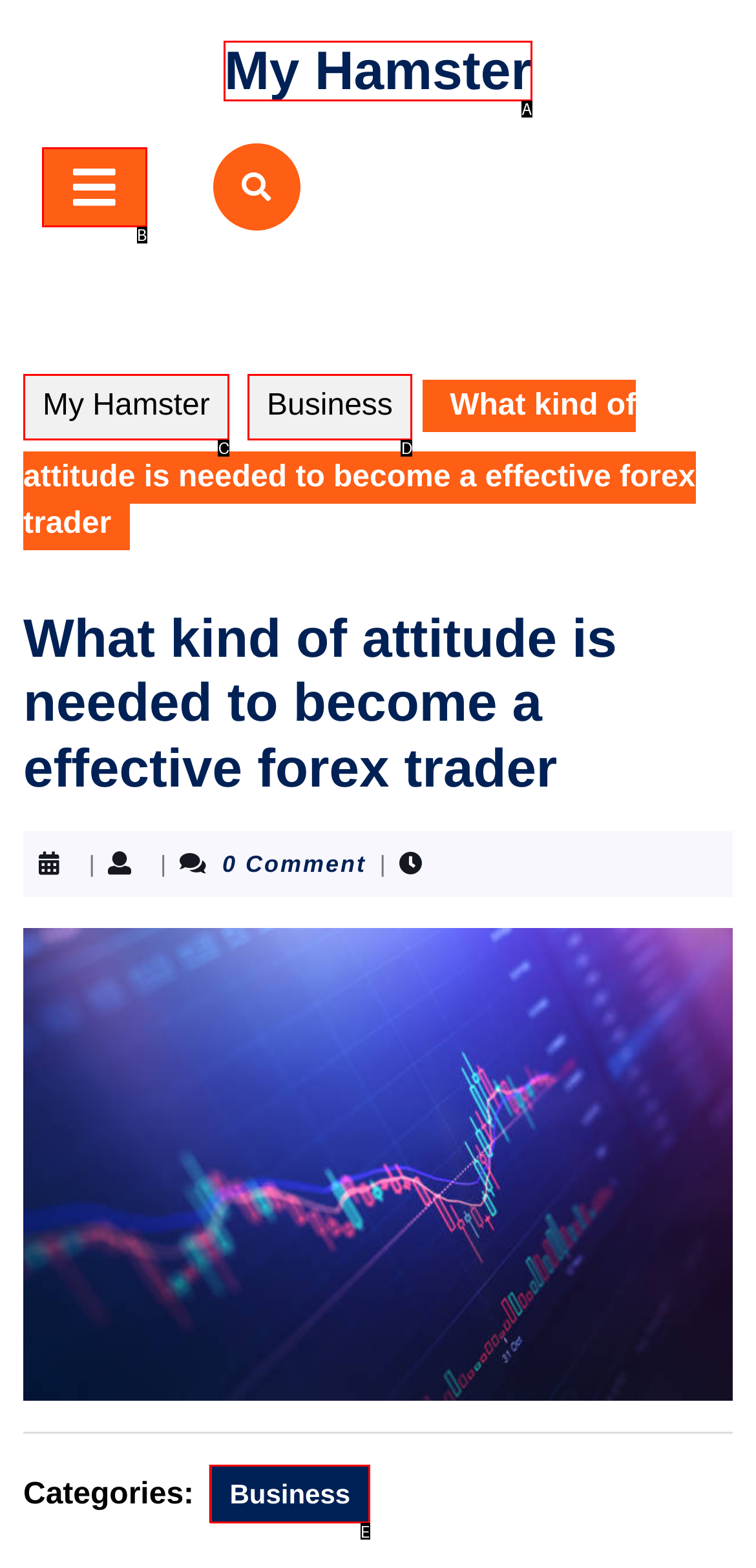Choose the HTML element that aligns with the description: Business. Indicate your choice by stating the letter.

E